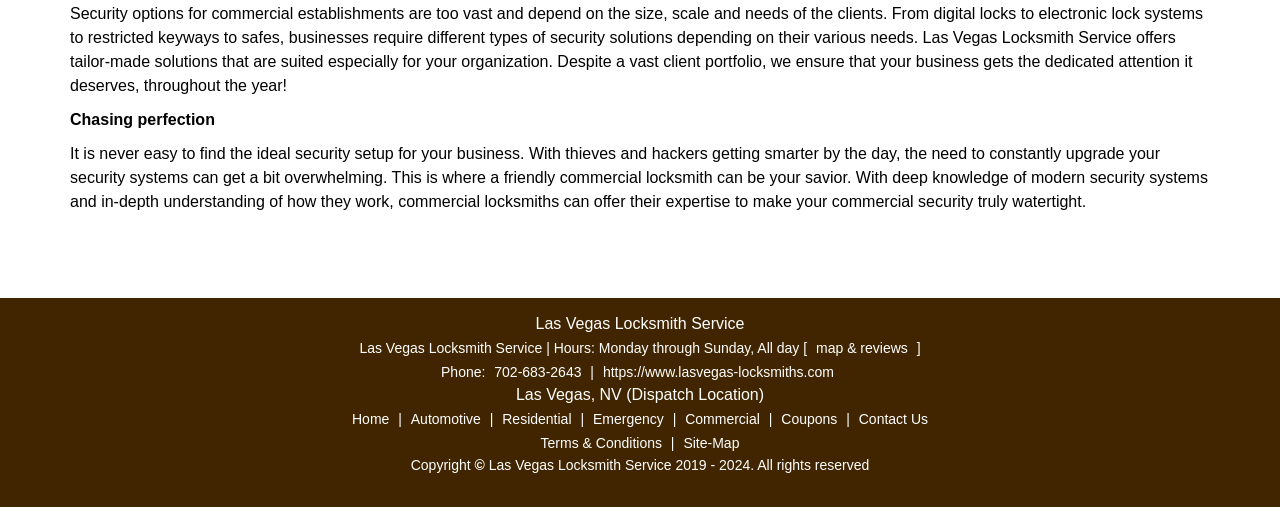Provide a single word or phrase to answer the given question: 
What type of locksmith service is offered?

Commercial